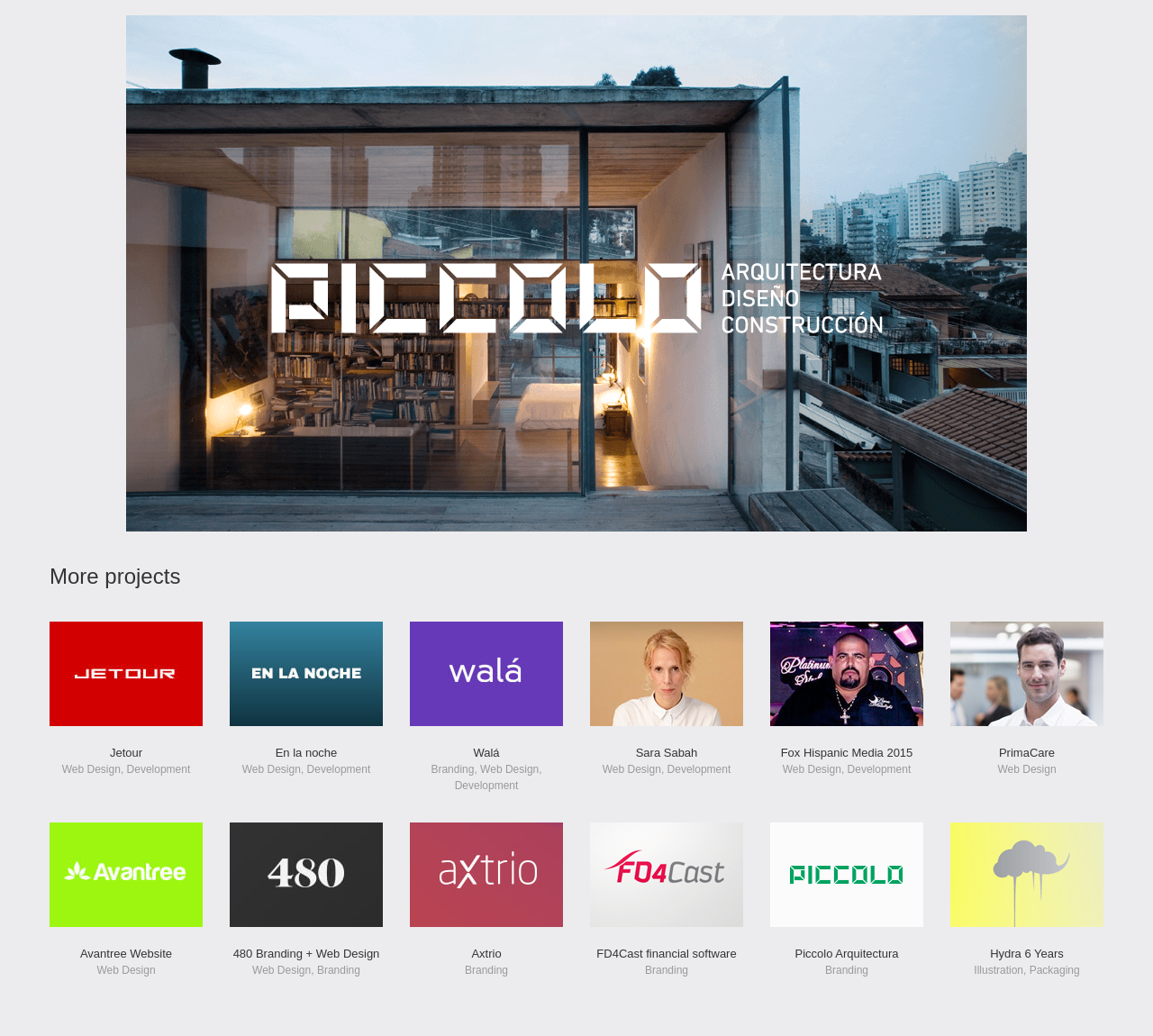Identify the bounding box coordinates for the UI element described as: "En la nocheWeb Design, Development". The coordinates should be provided as four floats between 0 and 1: [left, top, right, bottom].

[0.199, 0.701, 0.332, 0.75]